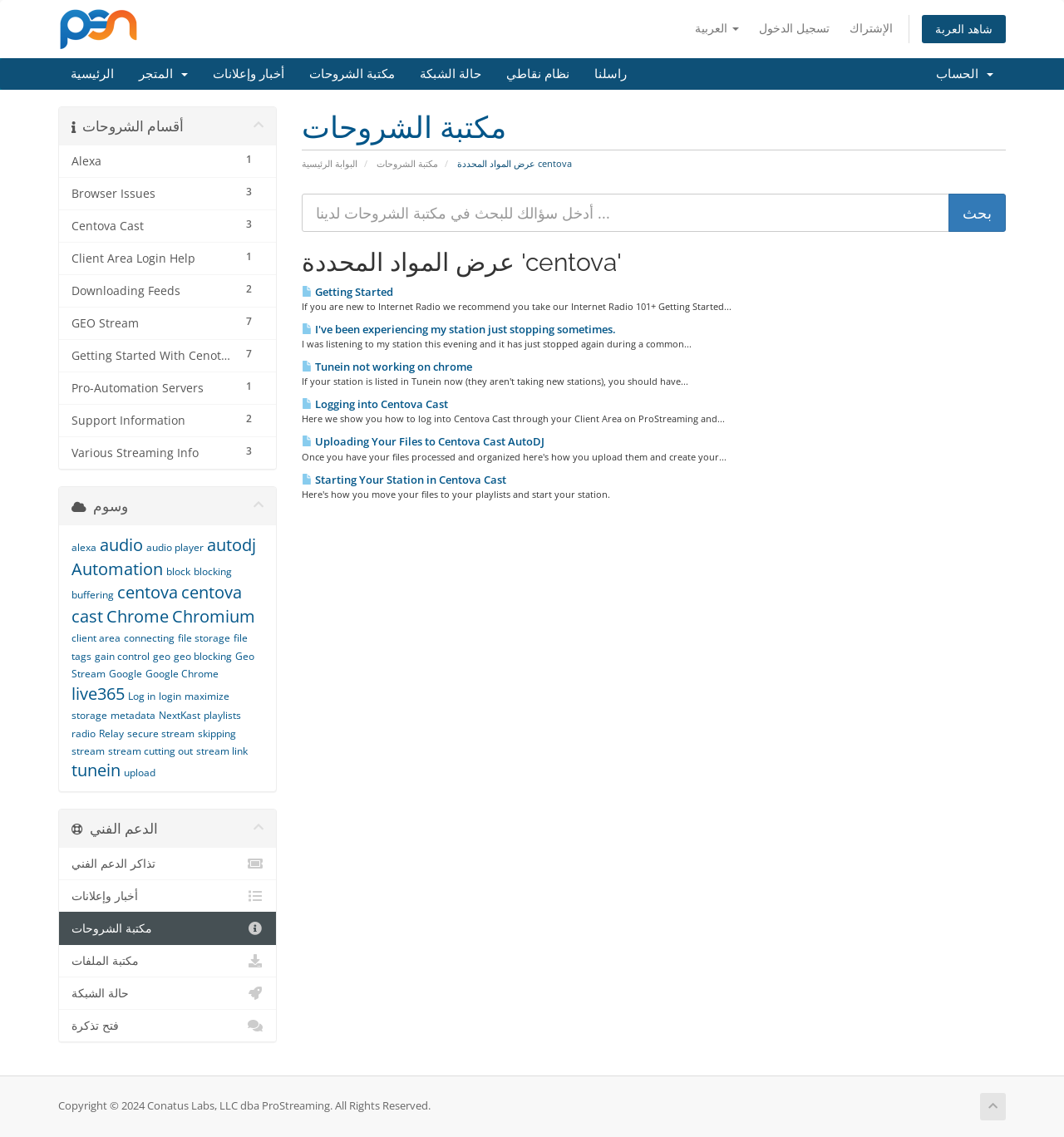Specify the bounding box coordinates of the area to click in order to execute this command: 'Login to client area'. The coordinates should consist of four float numbers ranging from 0 to 1, and should be formatted as [left, top, right, bottom].

[0.705, 0.013, 0.788, 0.037]